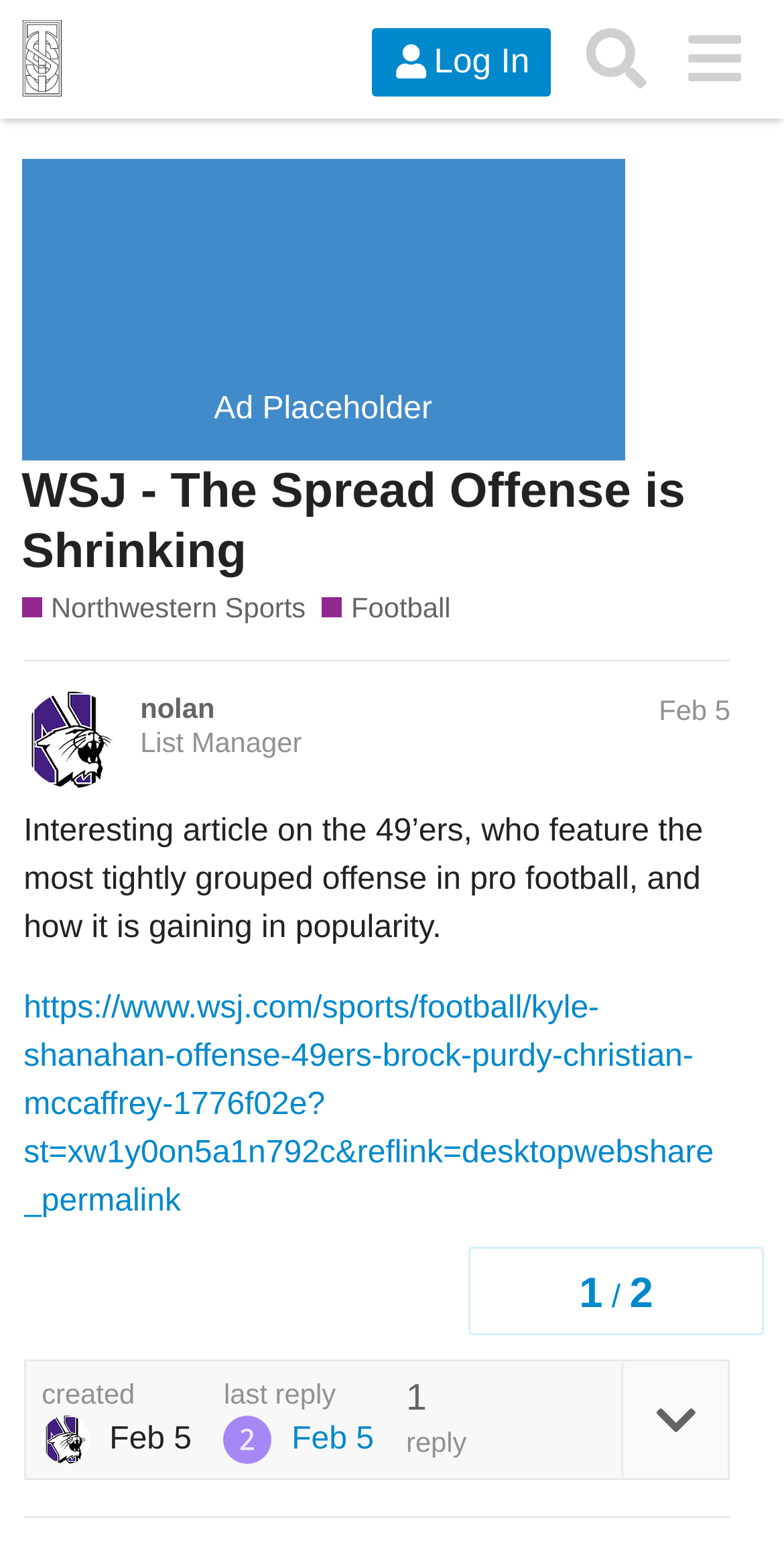Find the bounding box of the web element that fits this description: "Contact Us".

None